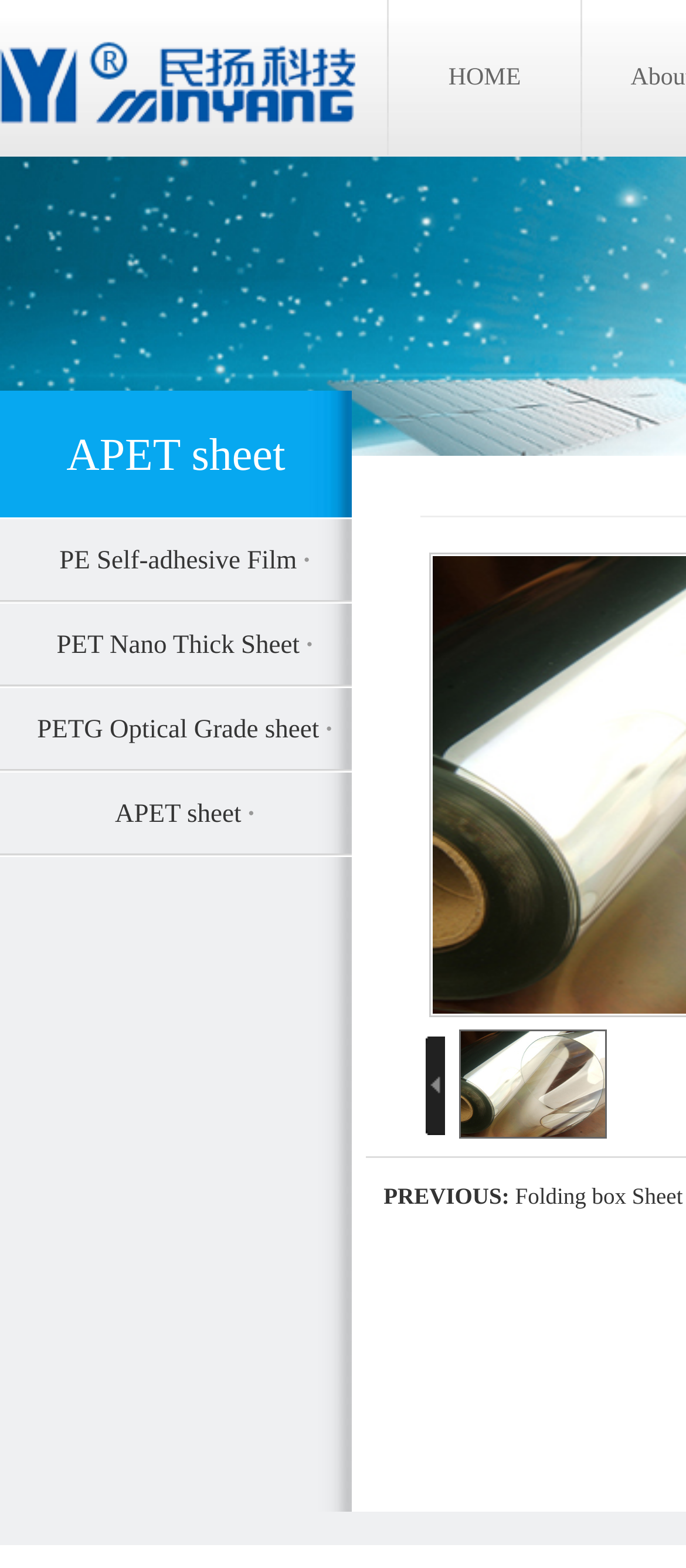Please answer the following question using a single word or phrase: 
What is the previous page link?

Folding box Sheet